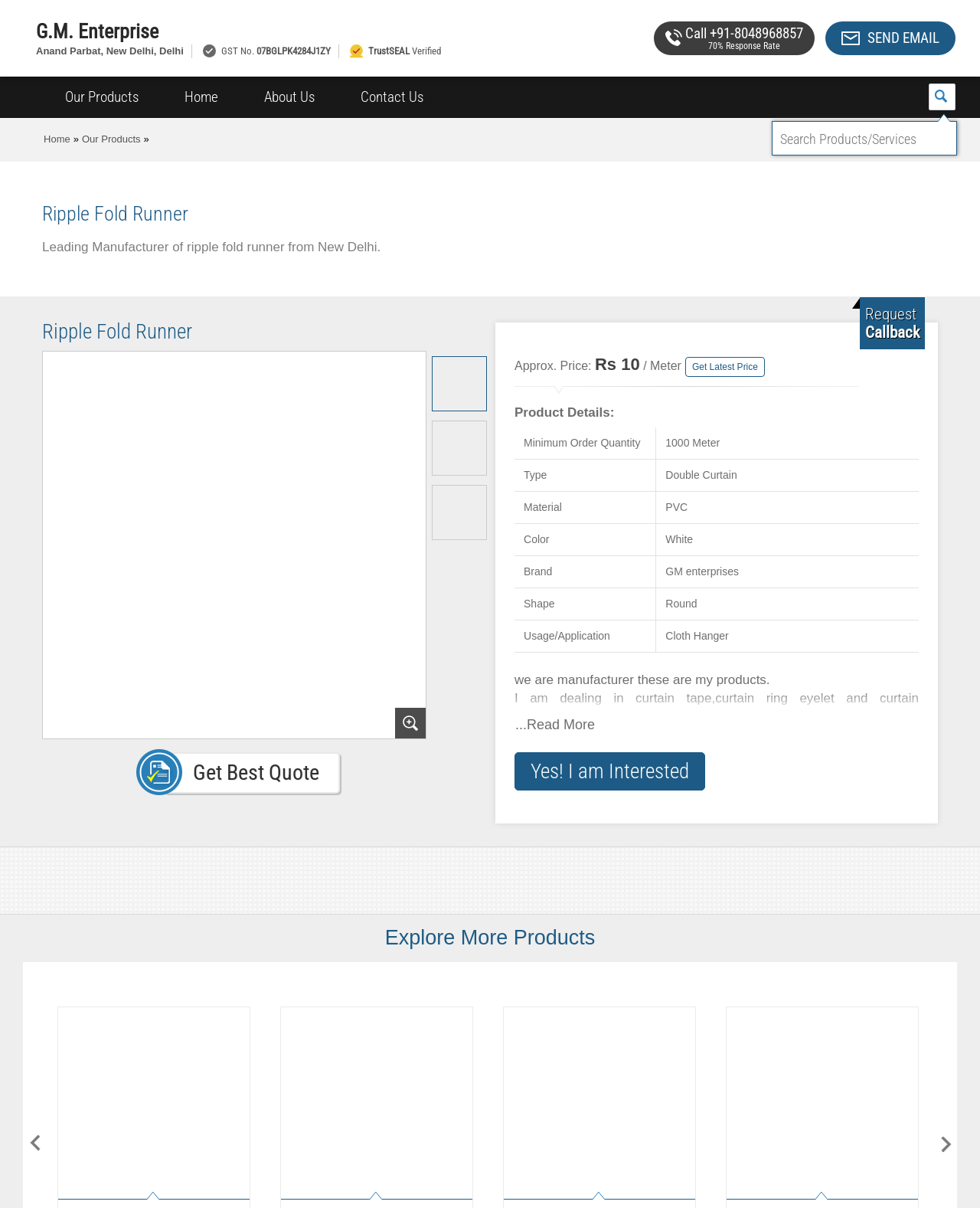Please identify the coordinates of the bounding box for the clickable region that will accomplish this instruction: "View more product details".

[0.526, 0.594, 0.607, 0.606]